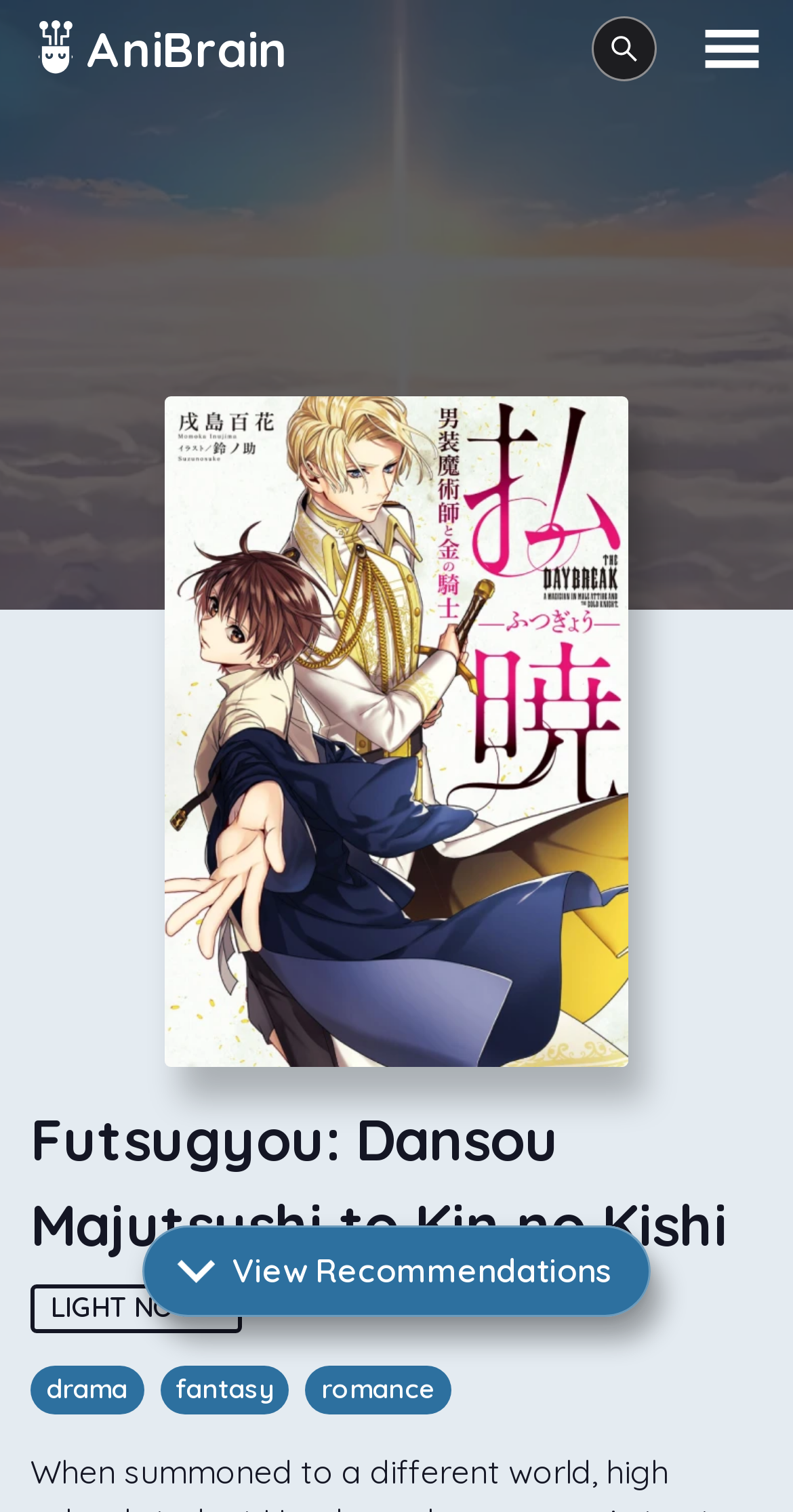Please specify the bounding box coordinates in the format (top-left x, top-left y, bottom-right x, bottom-right y), with values ranging from 0 to 1. Identify the bounding box for the UI component described as follows: View Recommendations

[0.179, 0.81, 0.821, 0.871]